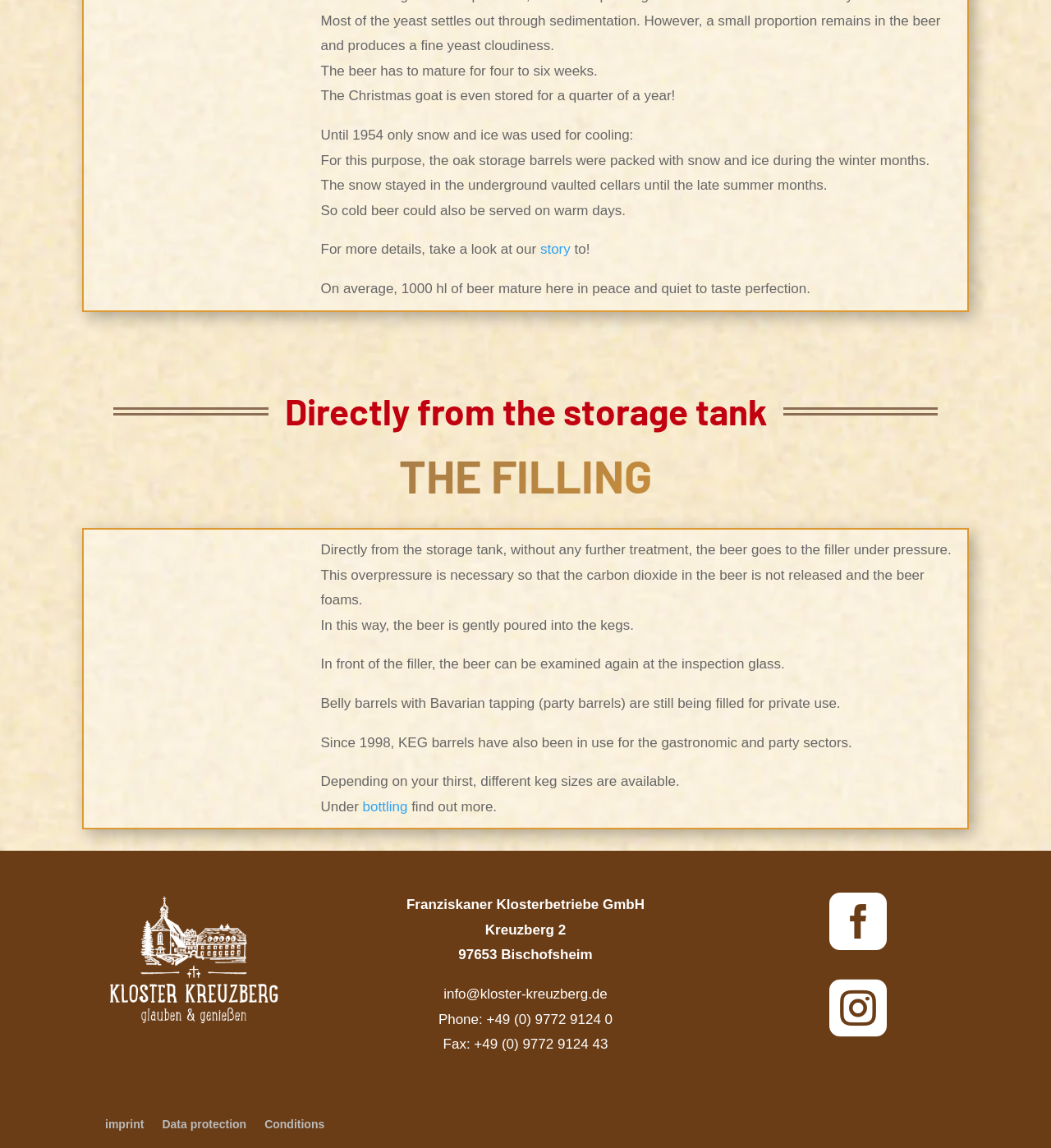Please answer the following question using a single word or phrase: How long does the Christmas goat beer mature?

A quarter of a year